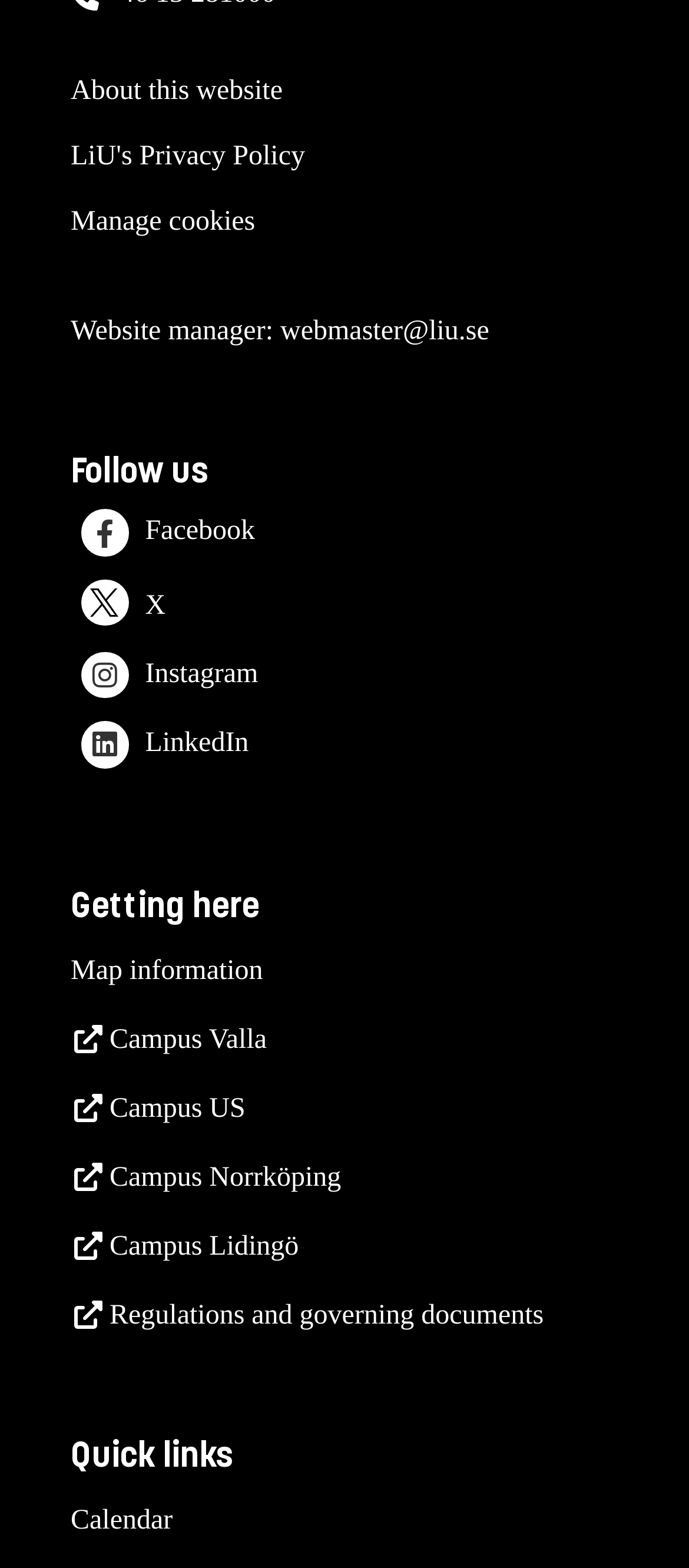What is the name of the campus with the link ' Campus Valla'?
Using the image as a reference, give an elaborate response to the question.

I found the link element with the text ' Campus Valla' and determined that the name of the campus is 'Campus Valla'.